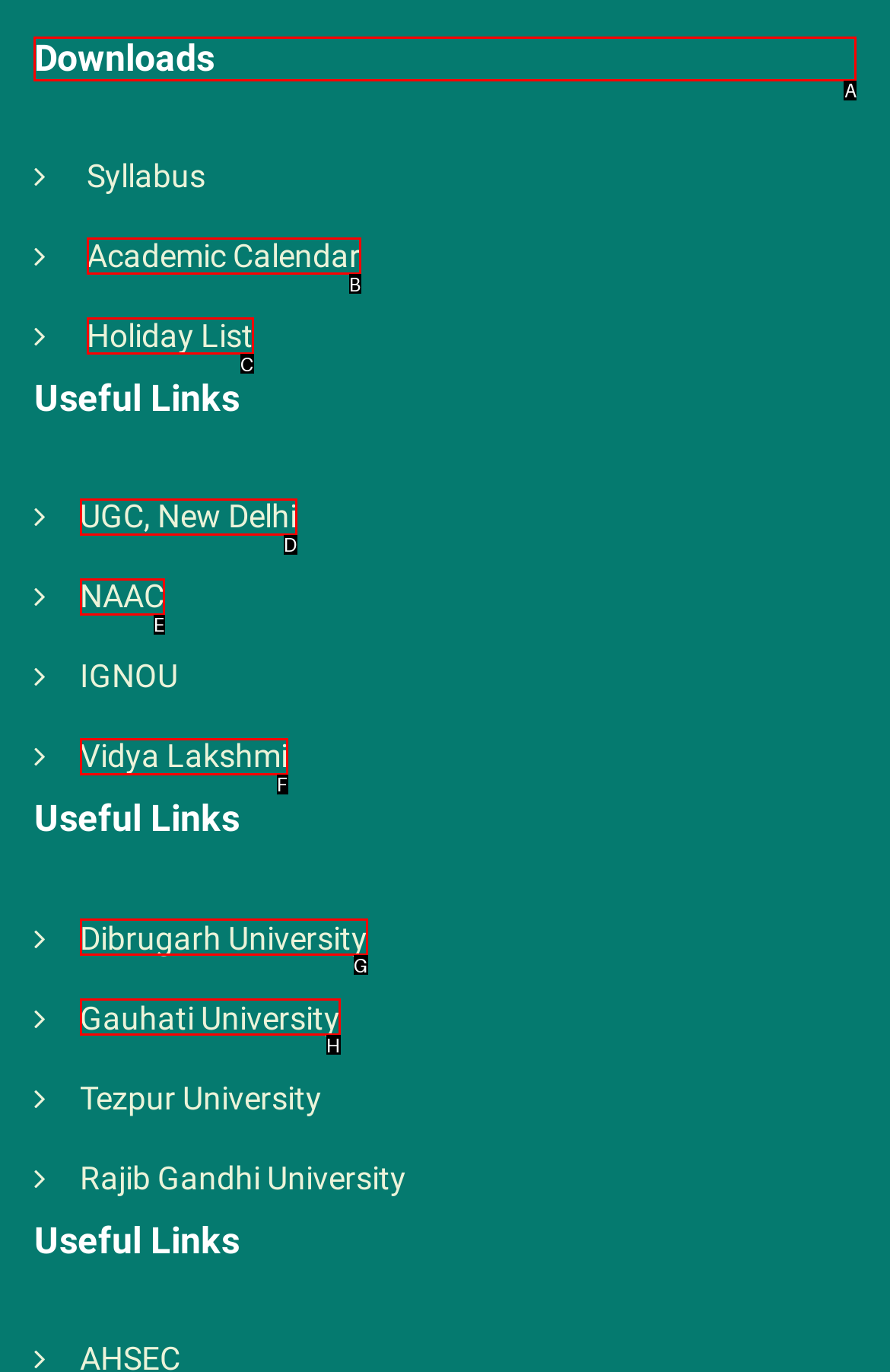To execute the task: download a file, which one of the highlighted HTML elements should be clicked? Answer with the option's letter from the choices provided.

A